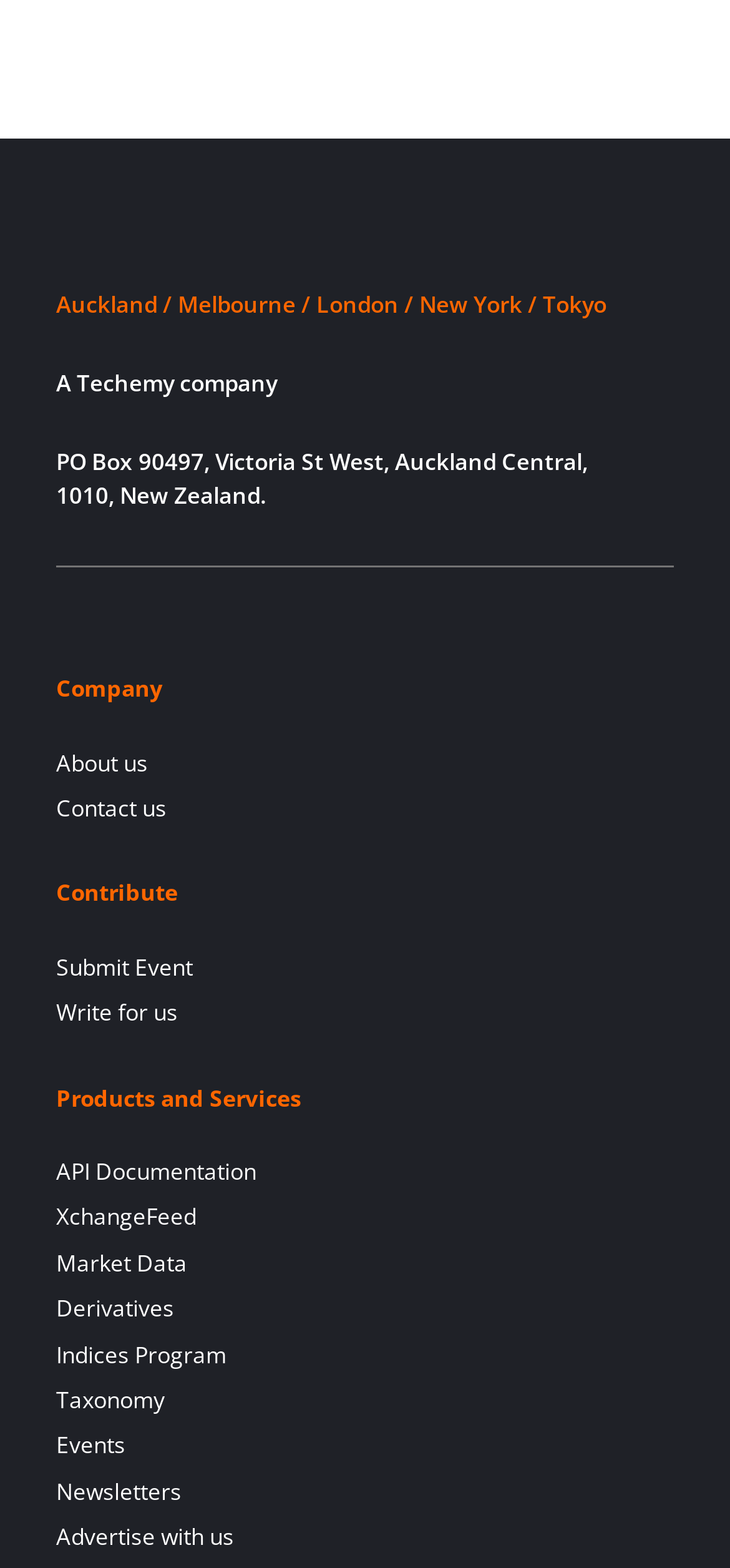Locate the bounding box coordinates of the region to be clicked to comply with the following instruction: "View the About us page". The coordinates must be four float numbers between 0 and 1, in the form [left, top, right, bottom].

[0.077, 0.473, 0.923, 0.502]